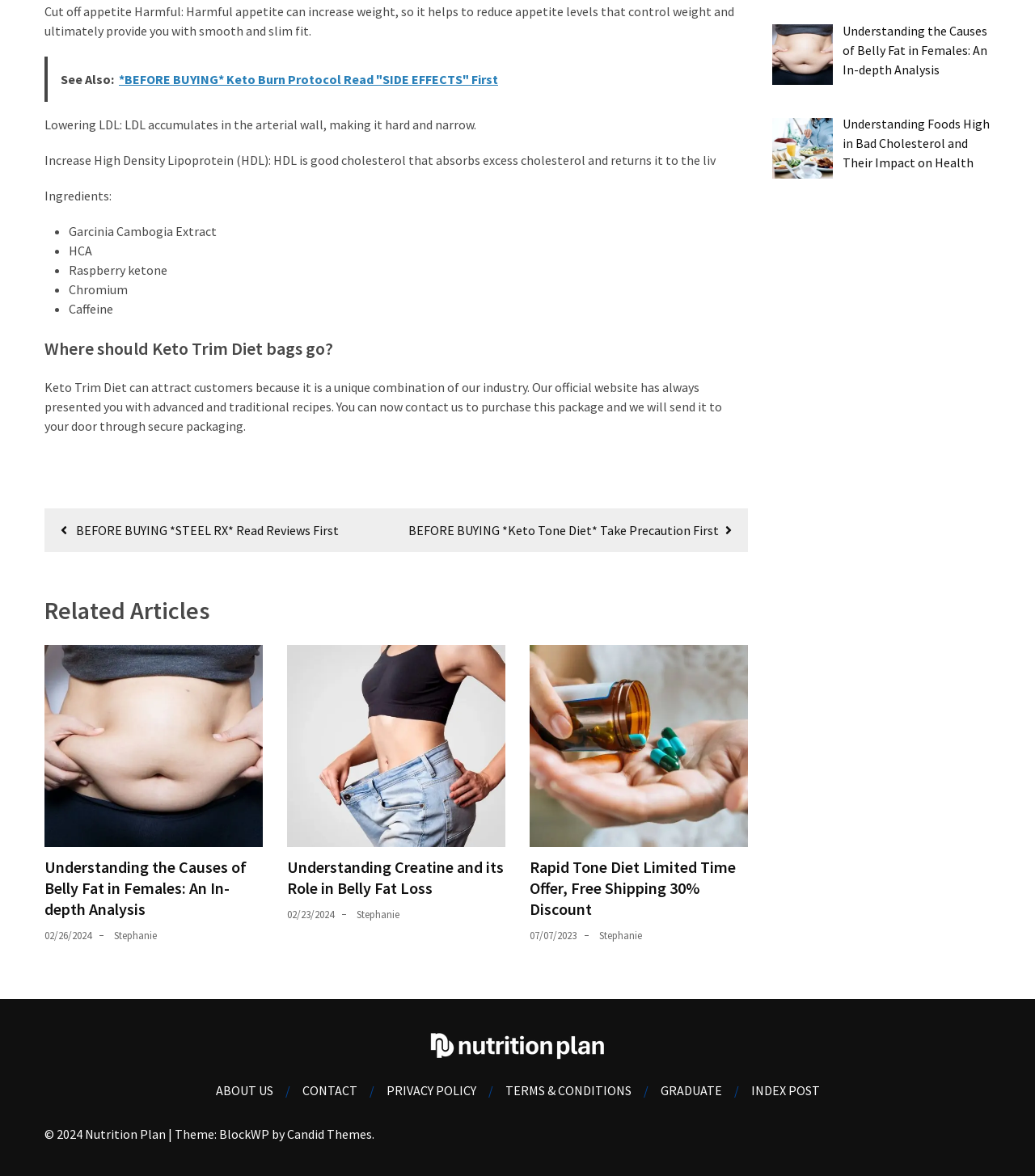Using the description "Terms & Conditions", predict the bounding box of the relevant HTML element.

[0.488, 0.92, 0.61, 0.934]